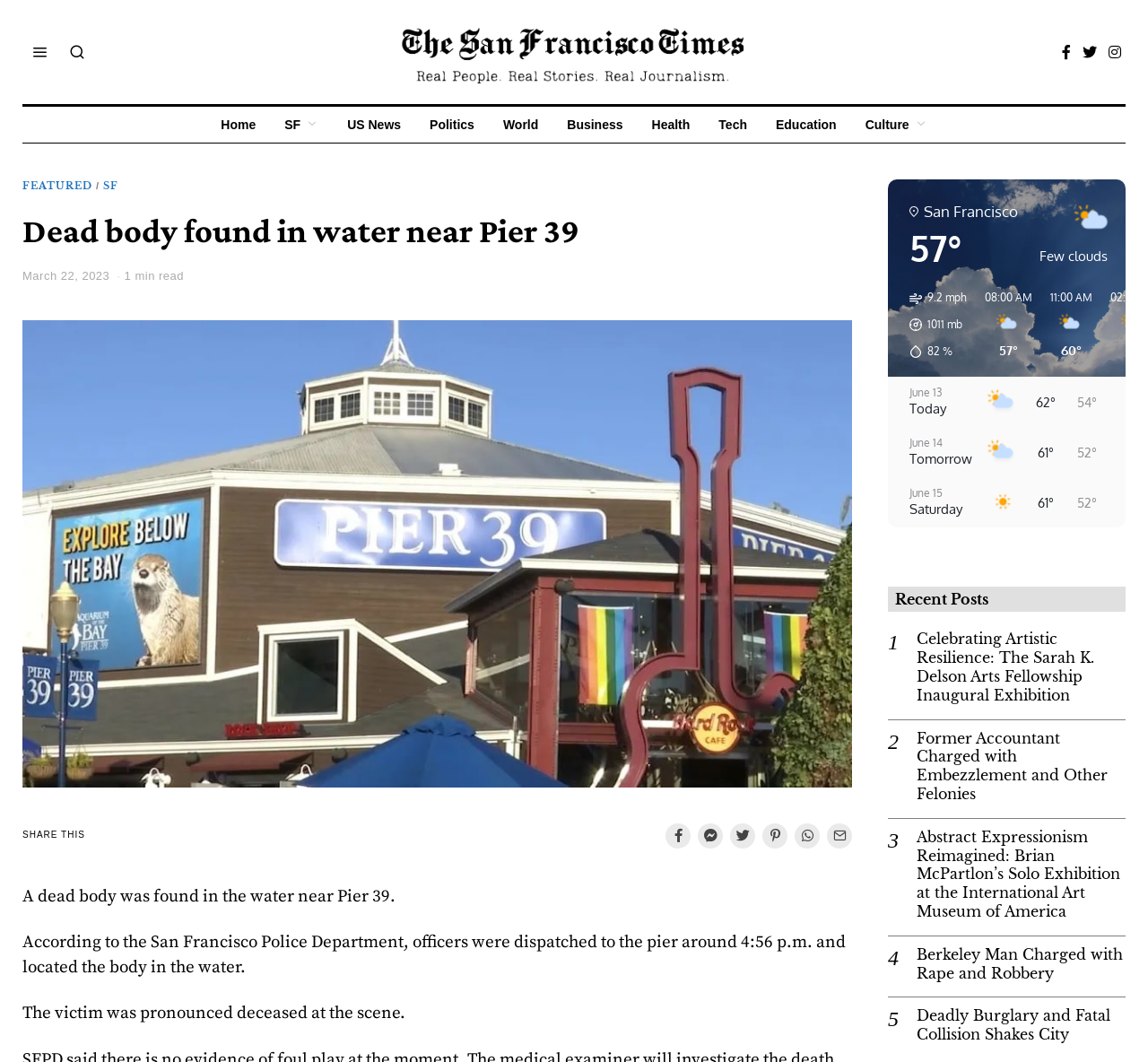Please provide a detailed answer to the question below by examining the image:
What is the current weather condition?

The webpage displays a section with weather information, which includes an image and a text 'Few clouds'. This suggests that the current weather condition is few clouds.